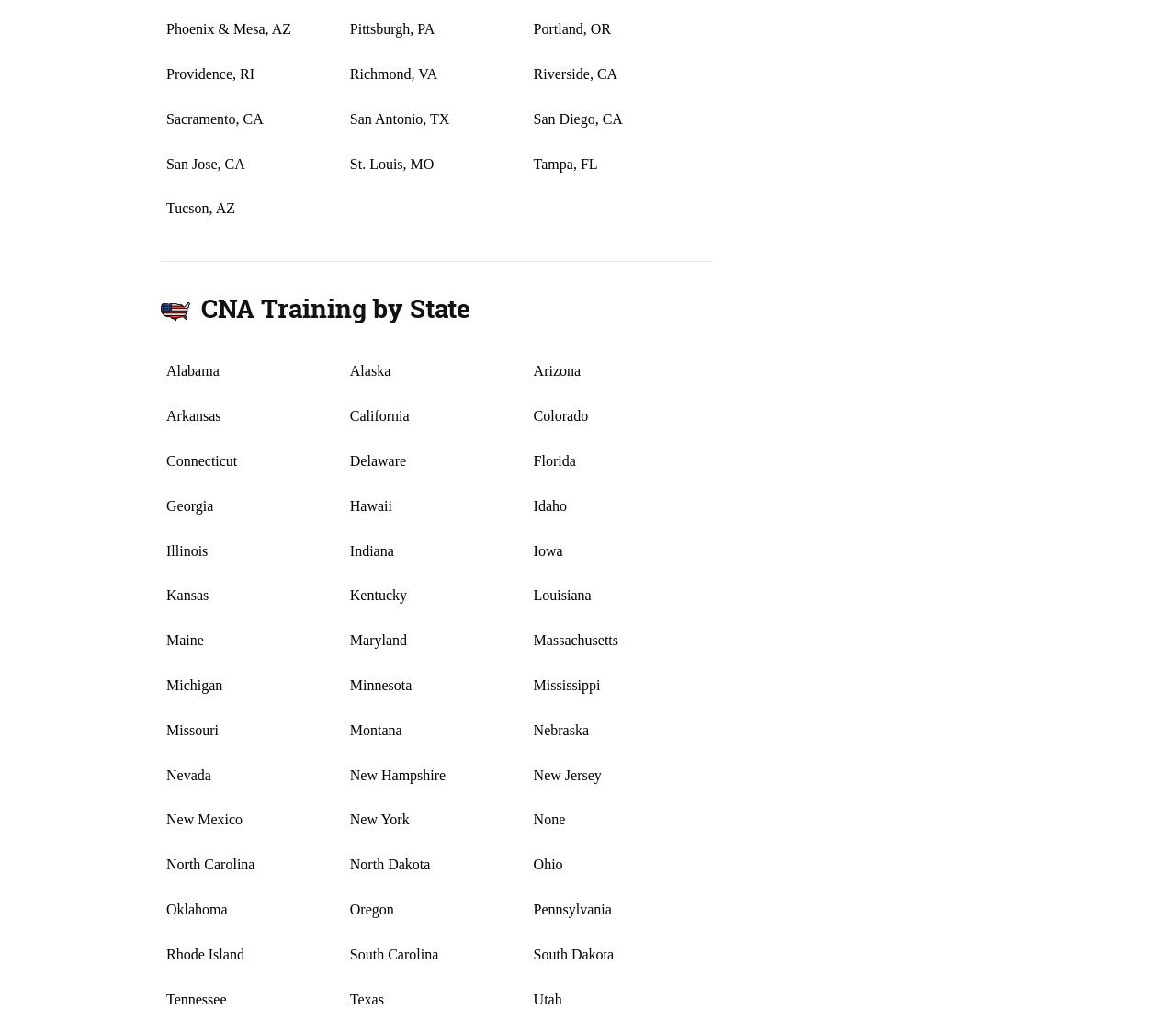Please locate the bounding box coordinates of the element's region that needs to be clicked to follow the instruction: "Learn about Oregon". The bounding box coordinates should be provided as four float numbers between 0 and 1, i.e., [left, top, right, bottom].

[0.454, 0.533, 0.605, 0.559]